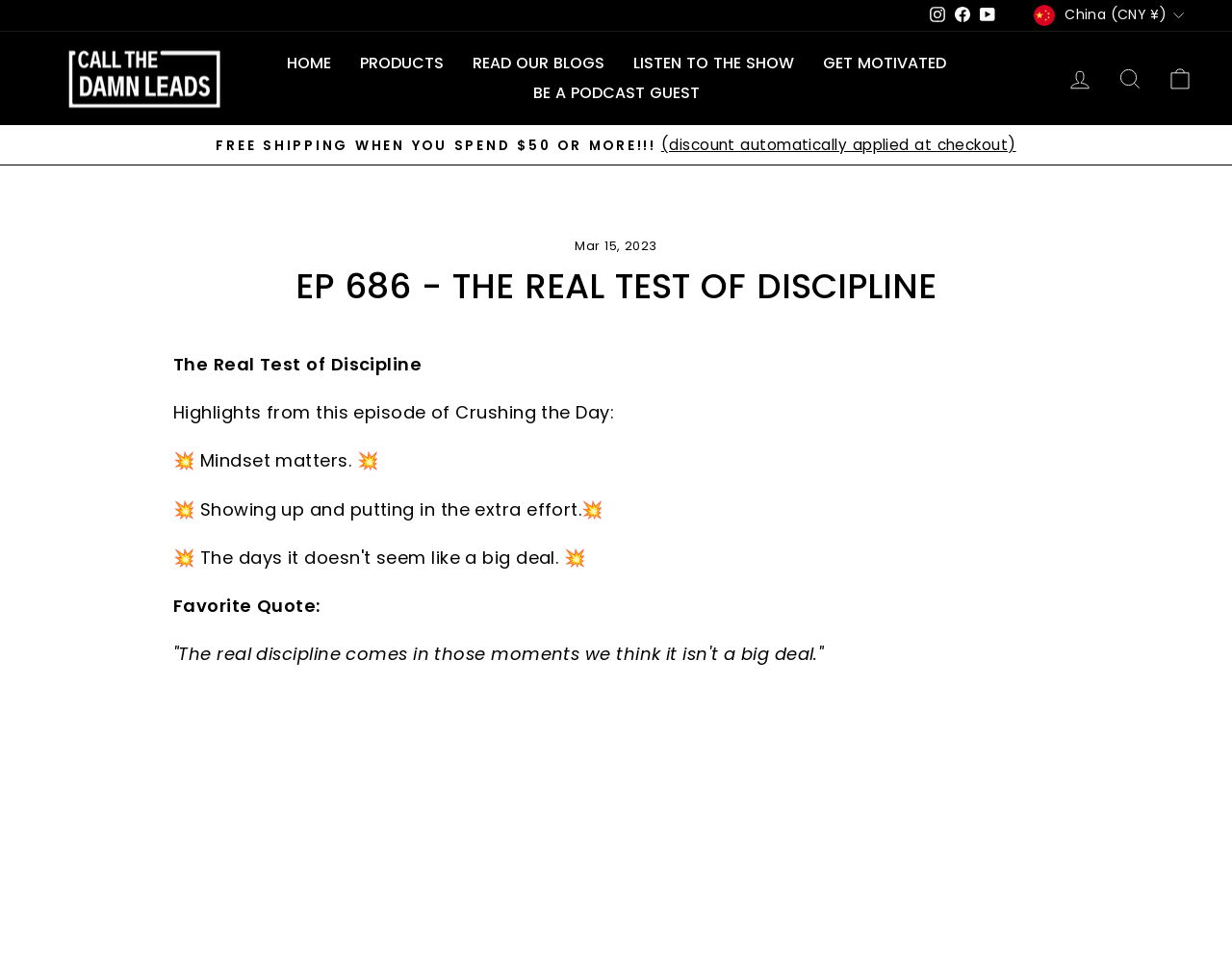Please answer the following question using a single word or phrase: 
What is the name of the podcast?

Crushing the Day